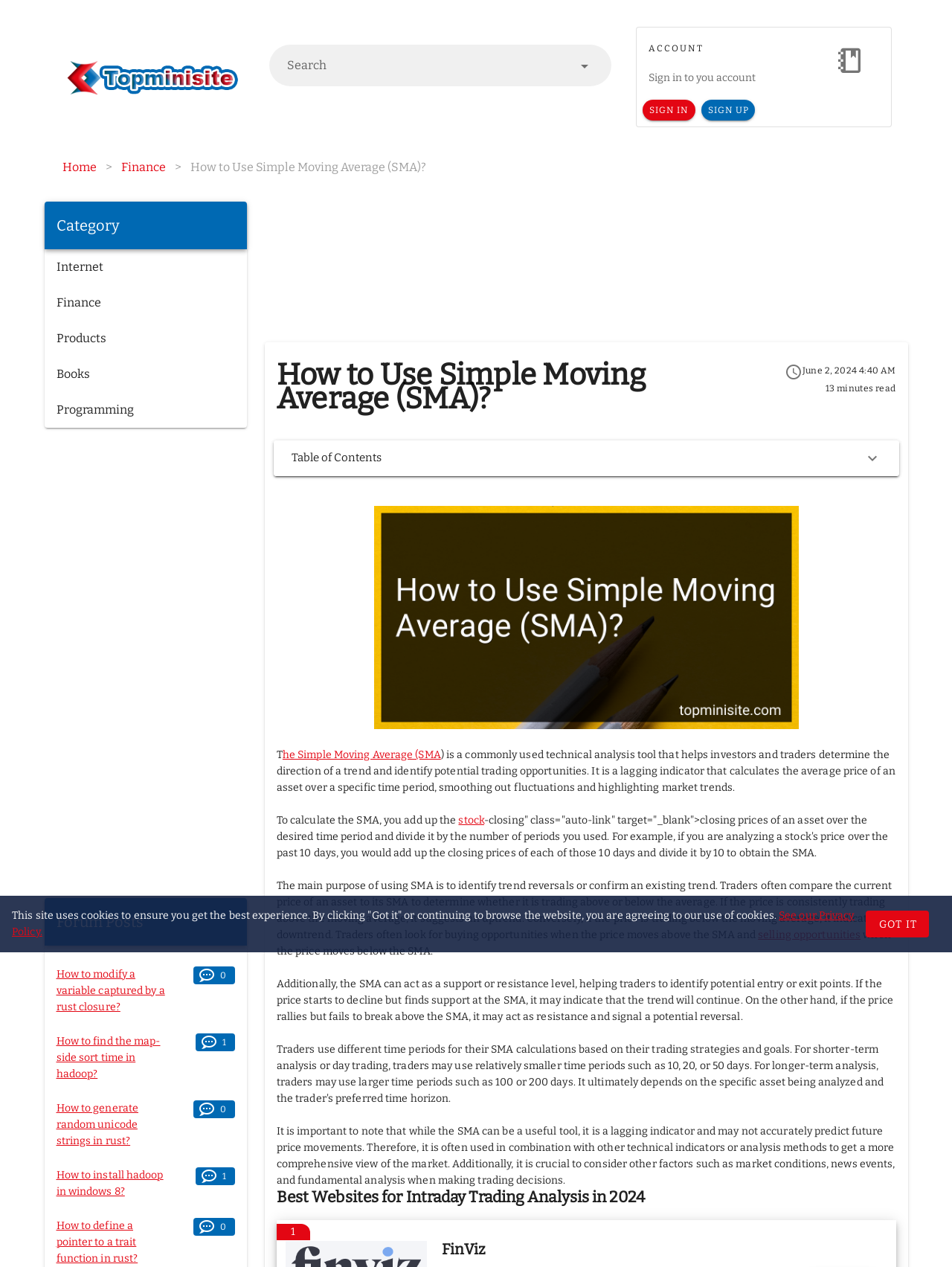Specify the bounding box coordinates of the region I need to click to perform the following instruction: "Read the article about how to use Simple Moving Average (SMA)". The coordinates must be four float numbers in the range of 0 to 1, i.e., [left, top, right, bottom].

[0.29, 0.286, 0.774, 0.324]